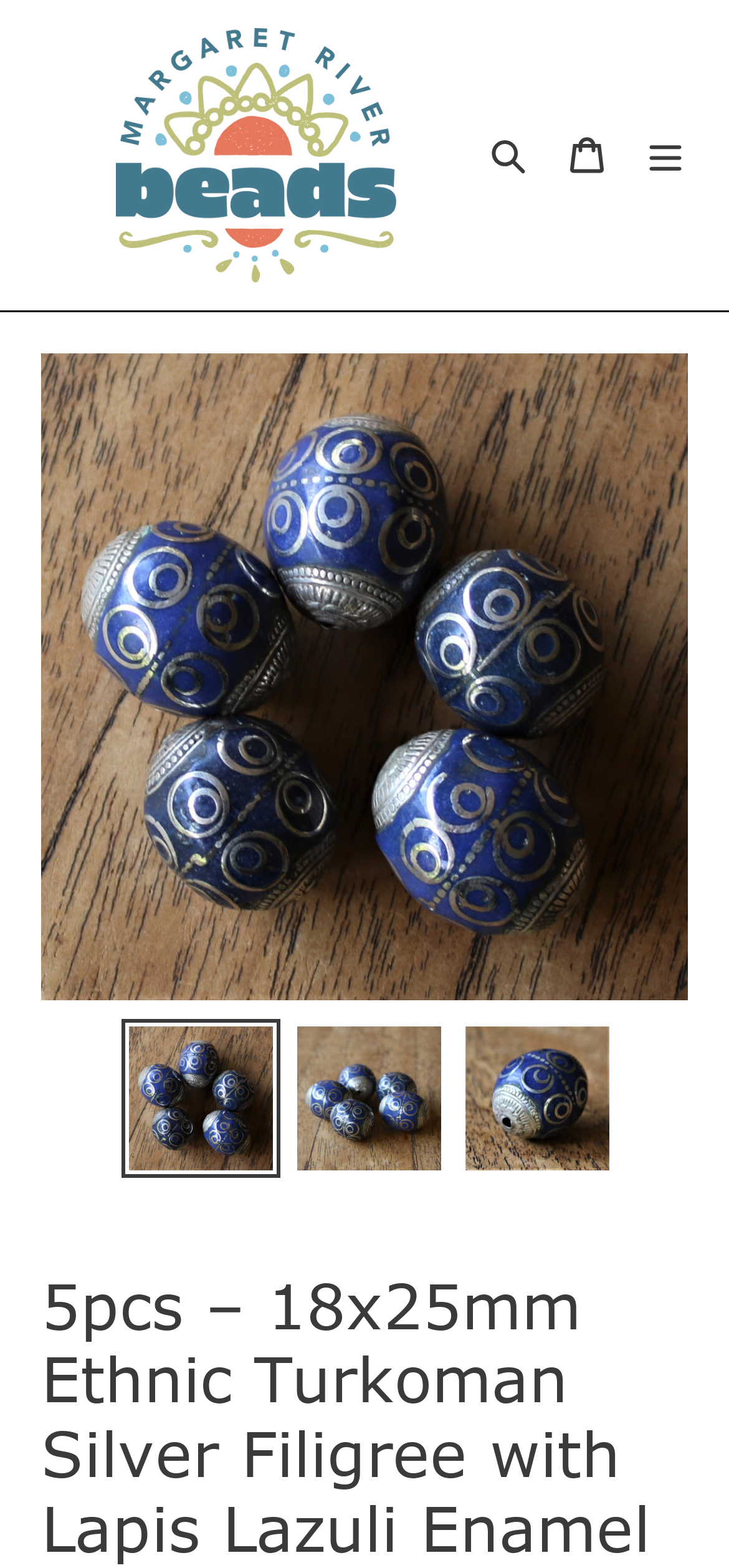What is the purpose of the button 'Search'?
Using the image, provide a concise answer in one word or a short phrase.

To search products